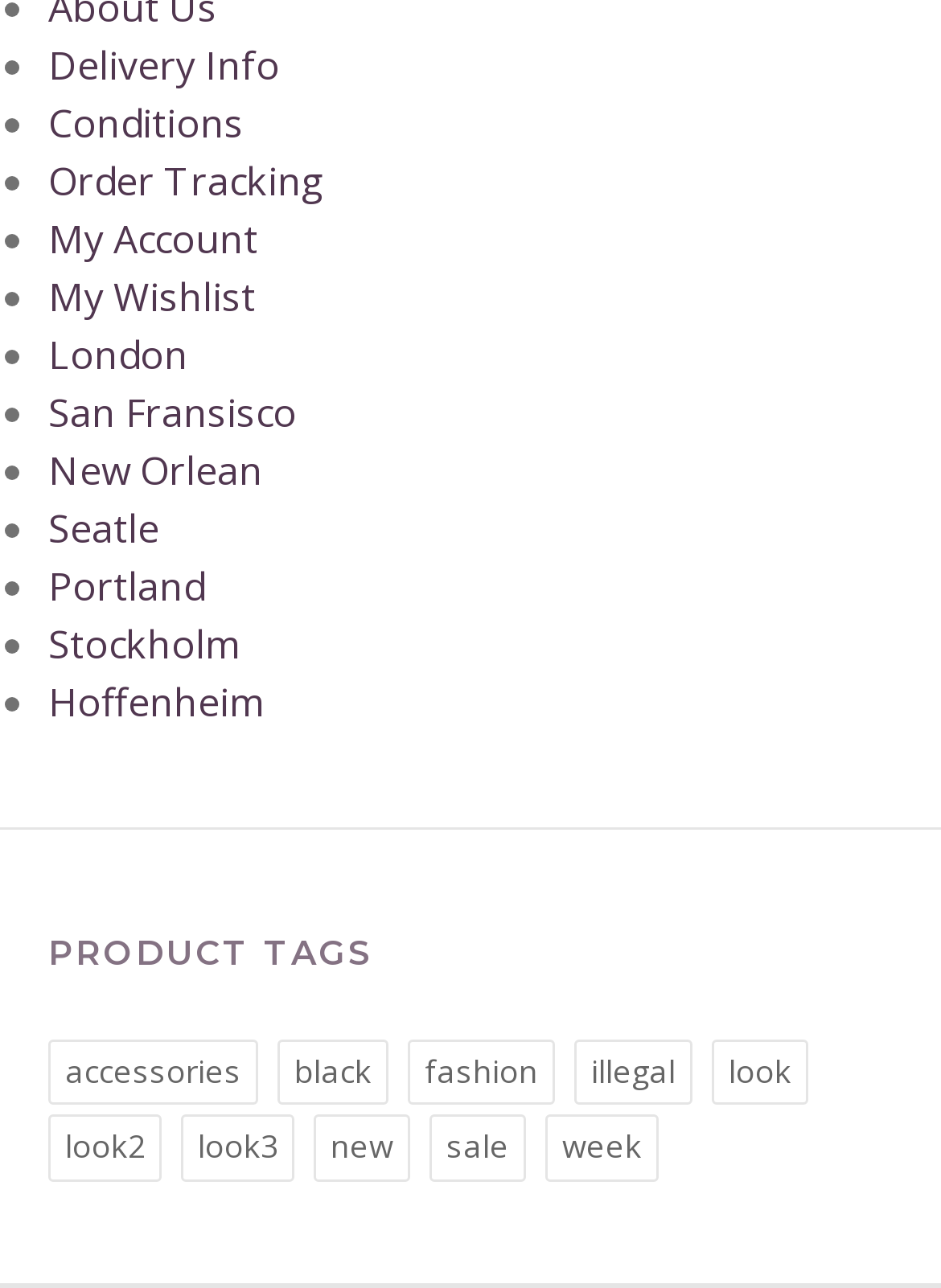Answer the question below using just one word or a short phrase: 
How many cities are listed?

9